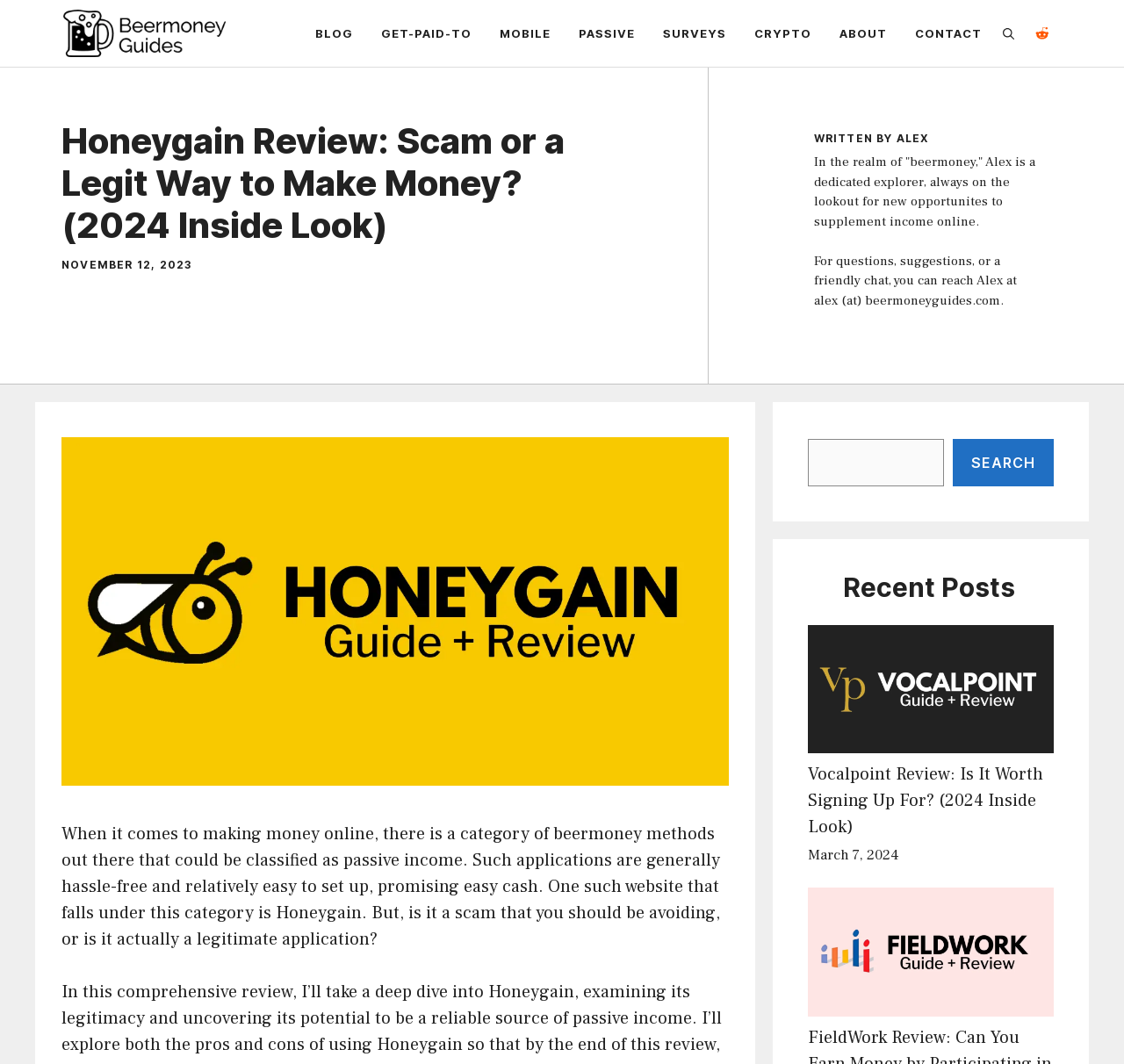Please find the bounding box coordinates of the element that needs to be clicked to perform the following instruction: "Search for something". The bounding box coordinates should be four float numbers between 0 and 1, represented as [left, top, right, bottom].

[0.719, 0.412, 0.938, 0.457]